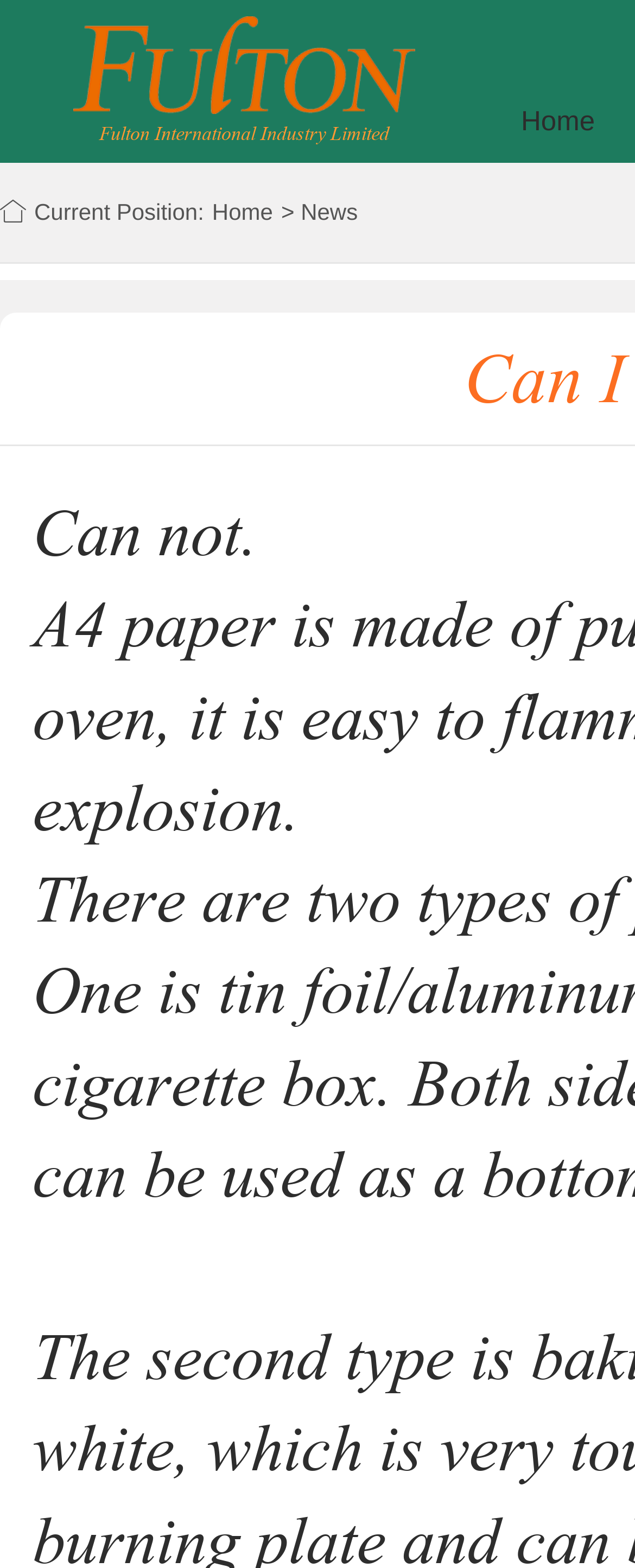Carefully observe the image and respond to the question with a detailed answer:
What is the text below the image?

I looked at the StaticText element below the image and found the text 'Can not.'.